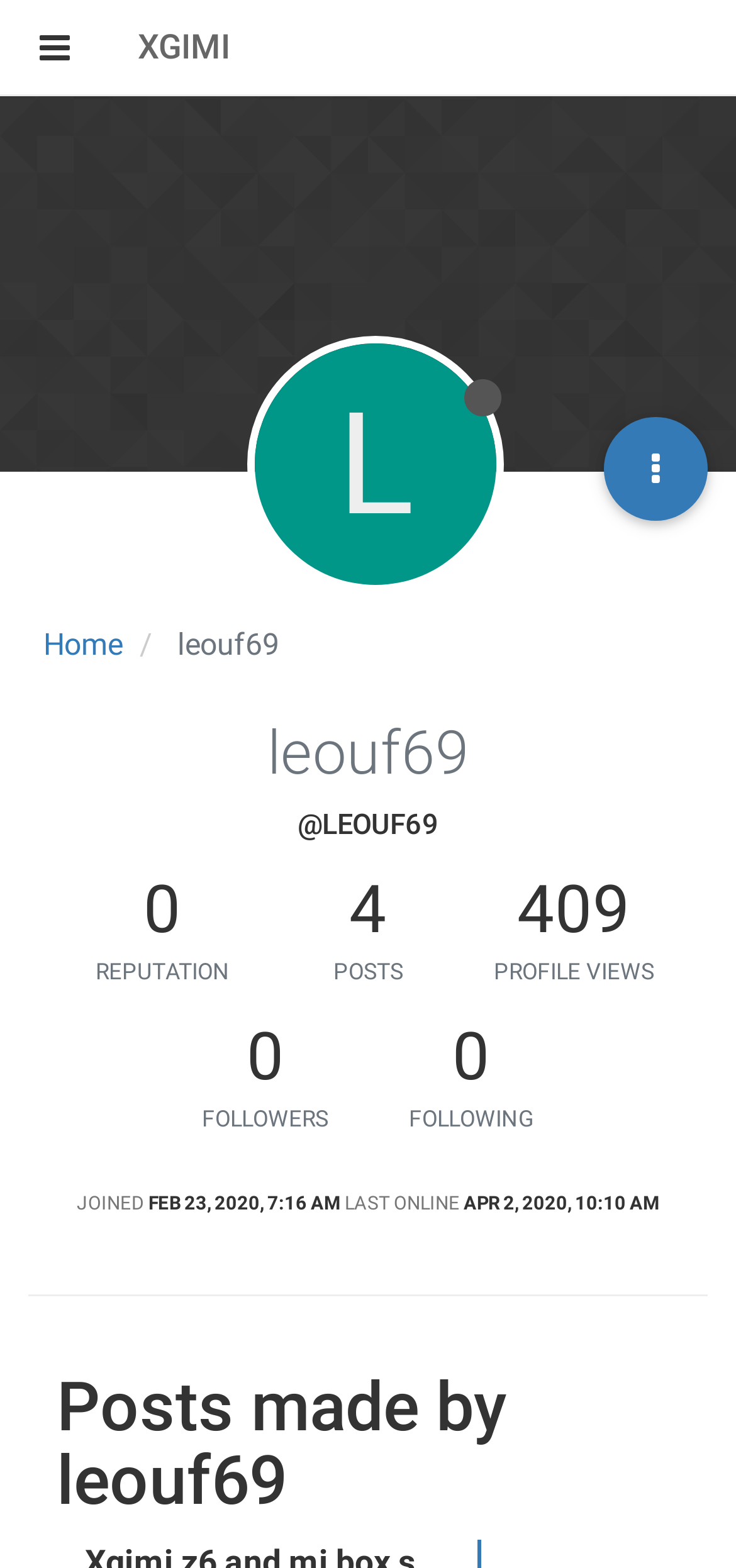Identify the bounding box coordinates of the HTML element based on this description: "parent_node: XGIMI".

[0.0, 0.0, 0.149, 0.06]